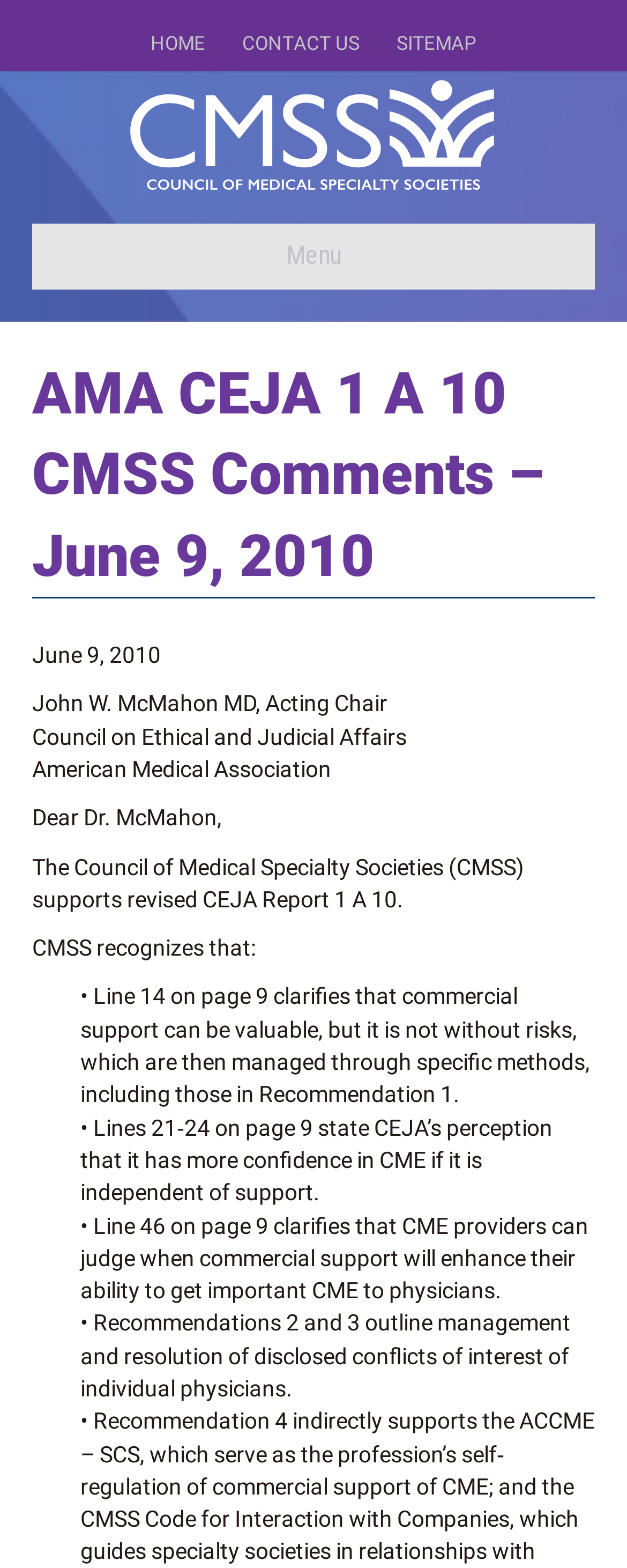Provide your answer to the question using just one word or phrase: What is the name of the organization?

American Medical Association